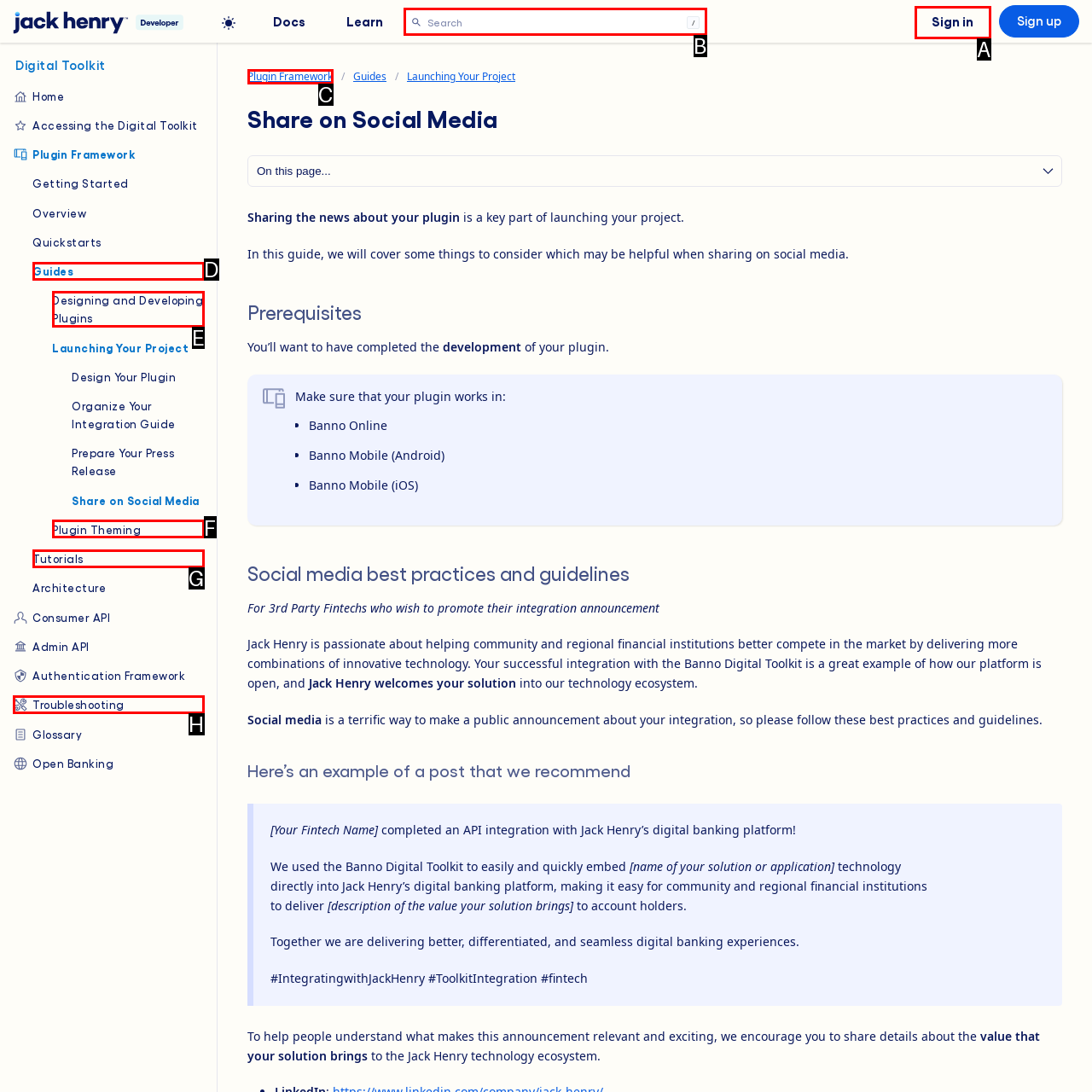From the options shown, which one fits the description: alt="Metal Roofs"? Respond with the appropriate letter.

None